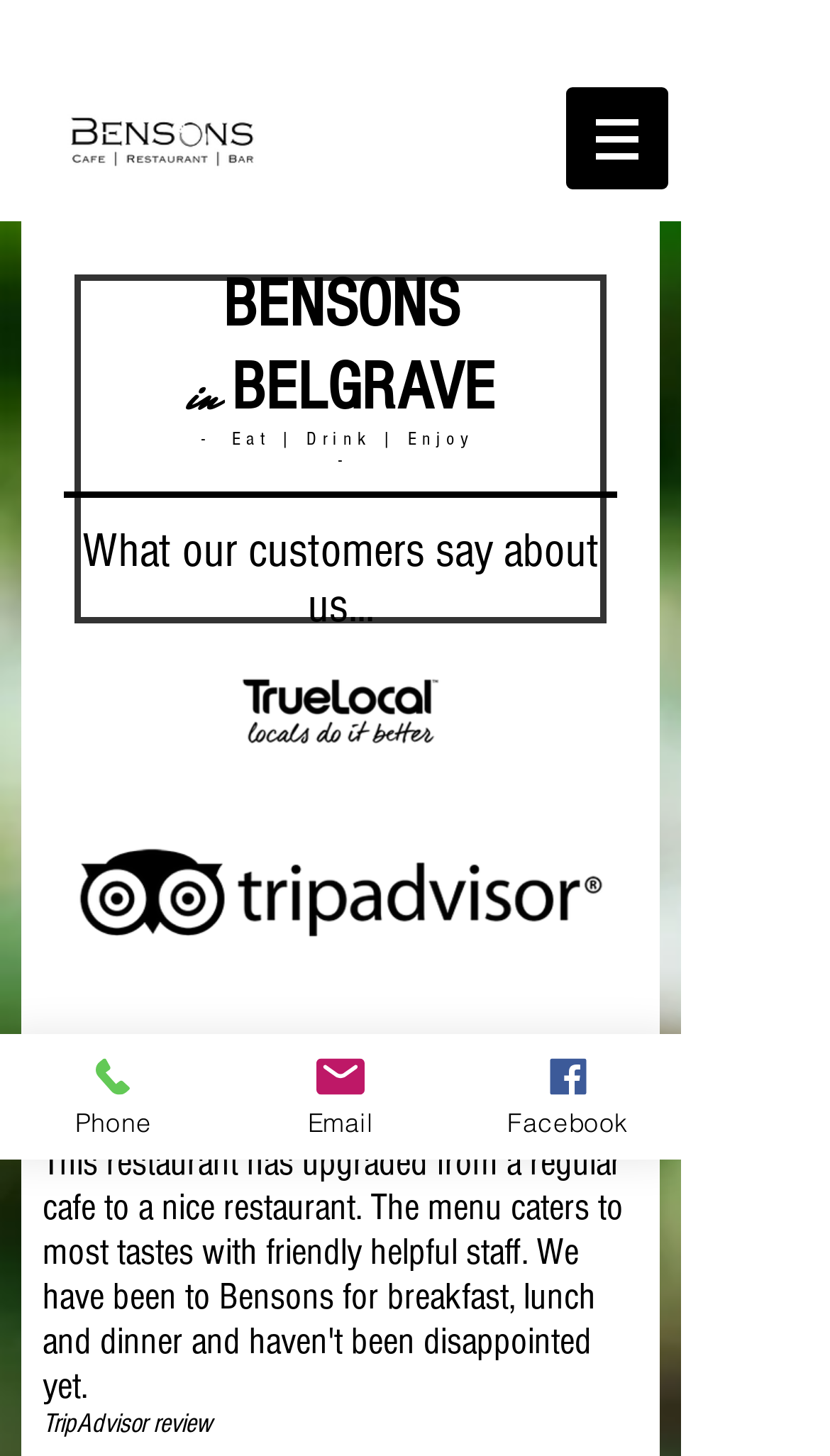What is the business category of BENSONS?
Please elaborate on the answer to the question with detailed information.

I found a heading element with the text '- Eat | Drink | Enjoy -', which suggests that BENSONS is a business related to food, drinks, or entertainment.